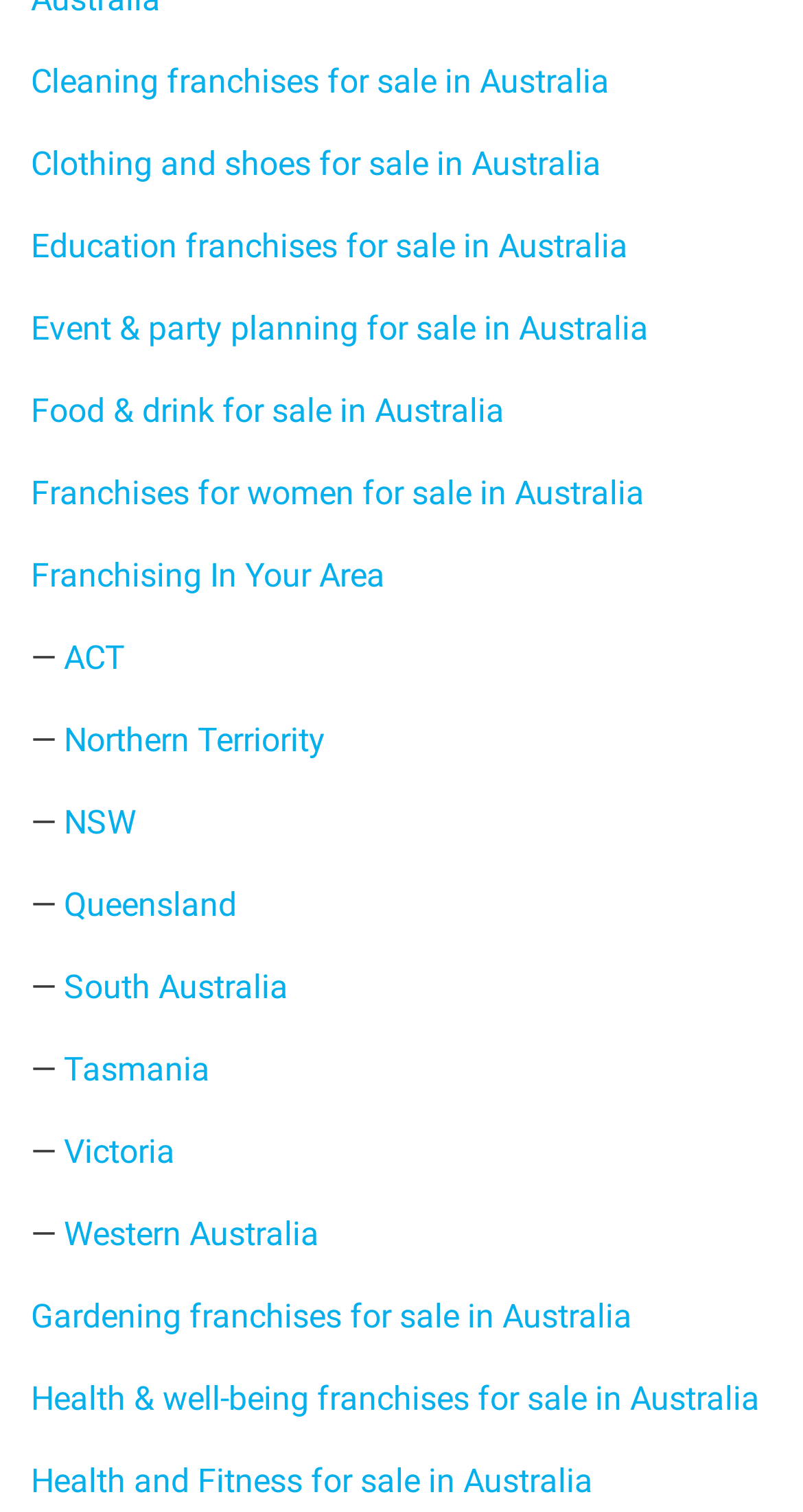Based on the image, please elaborate on the answer to the following question:
Is the 'Franchising In Your Area' link related to a specific location?

The 'Franchising In Your Area' link is listed near the links to different Australian states, and its description suggests that it is related to finding franchises in a specific location. This implies that the link is related to a specific location, rather than being a general resource or category.